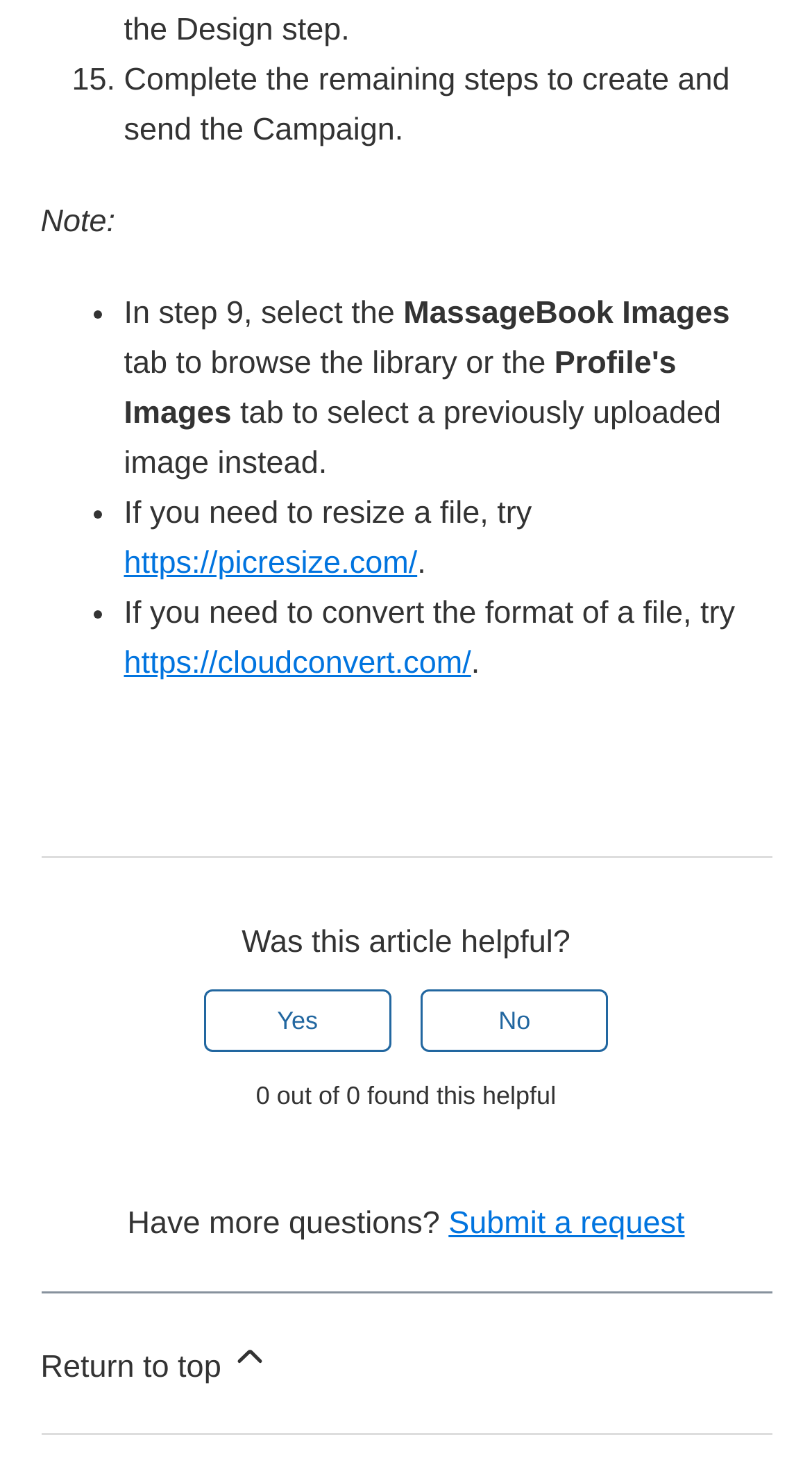Given the element description No, specify the bounding box coordinates of the corresponding UI element in the format (top-left x, top-left y, bottom-right x, bottom-right y). All values must be between 0 and 1.

[0.518, 0.667, 0.749, 0.709]